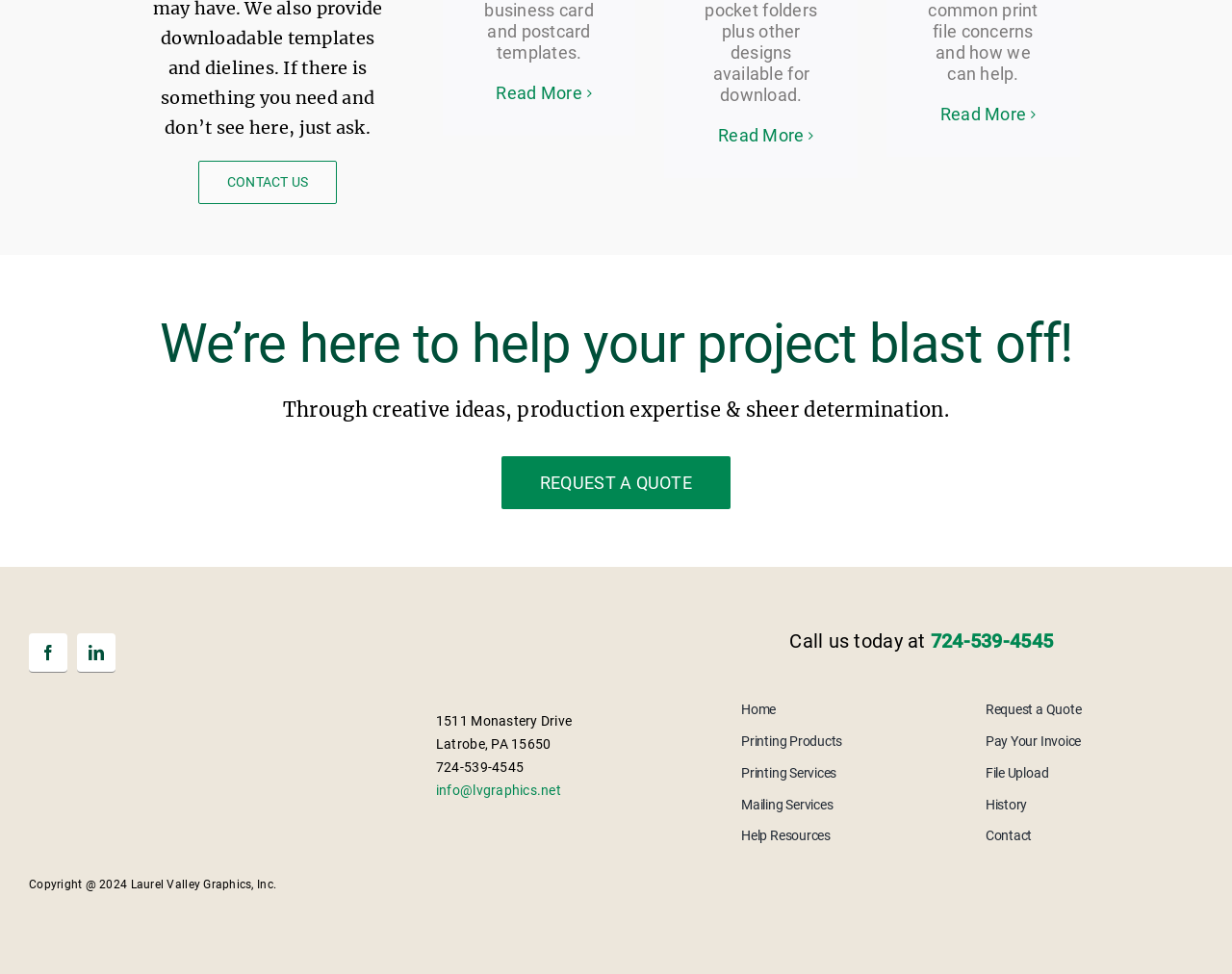How can I request a quote?
Give a one-word or short phrase answer based on the image.

Click 'REQUEST A QUOTE' link